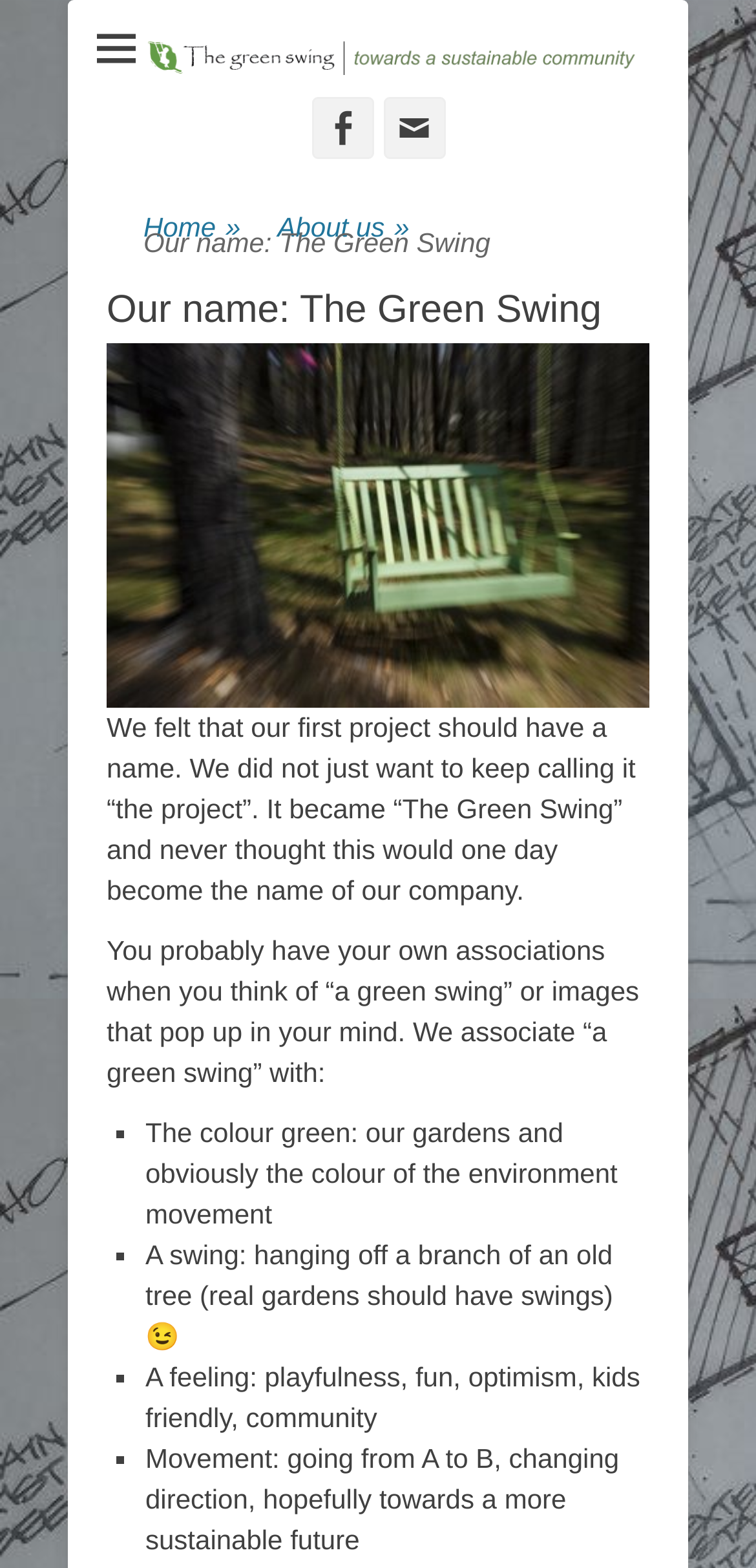Reply to the question with a single word or phrase:
How many social media links are present?

2